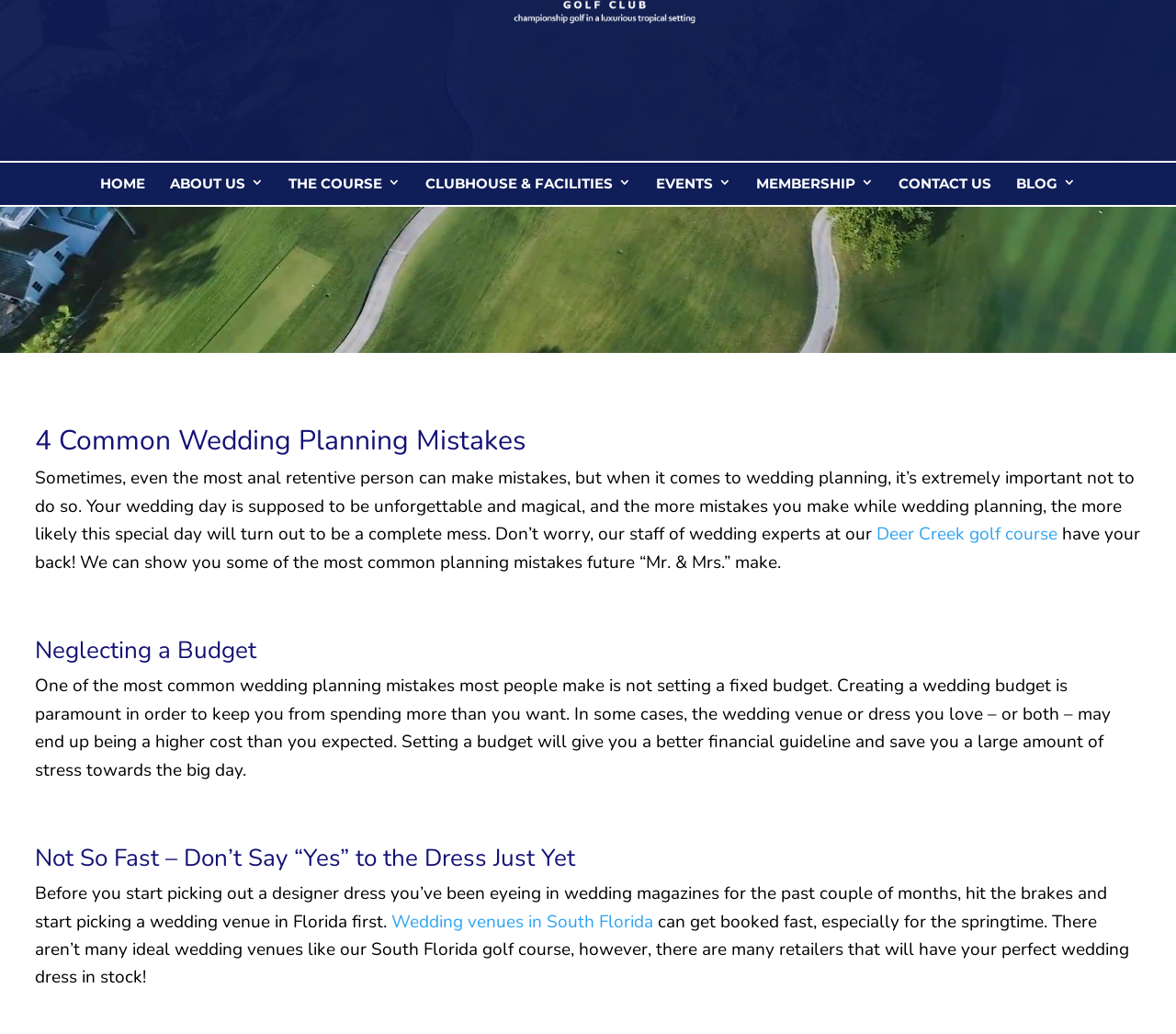Please determine the bounding box coordinates, formatted as (top-left x, top-left y, bottom-right x, bottom-right y), with all values as floating point numbers between 0 and 1. Identify the bounding box of the region described as: Wedding venues in South Florida

[0.333, 0.88, 0.556, 0.903]